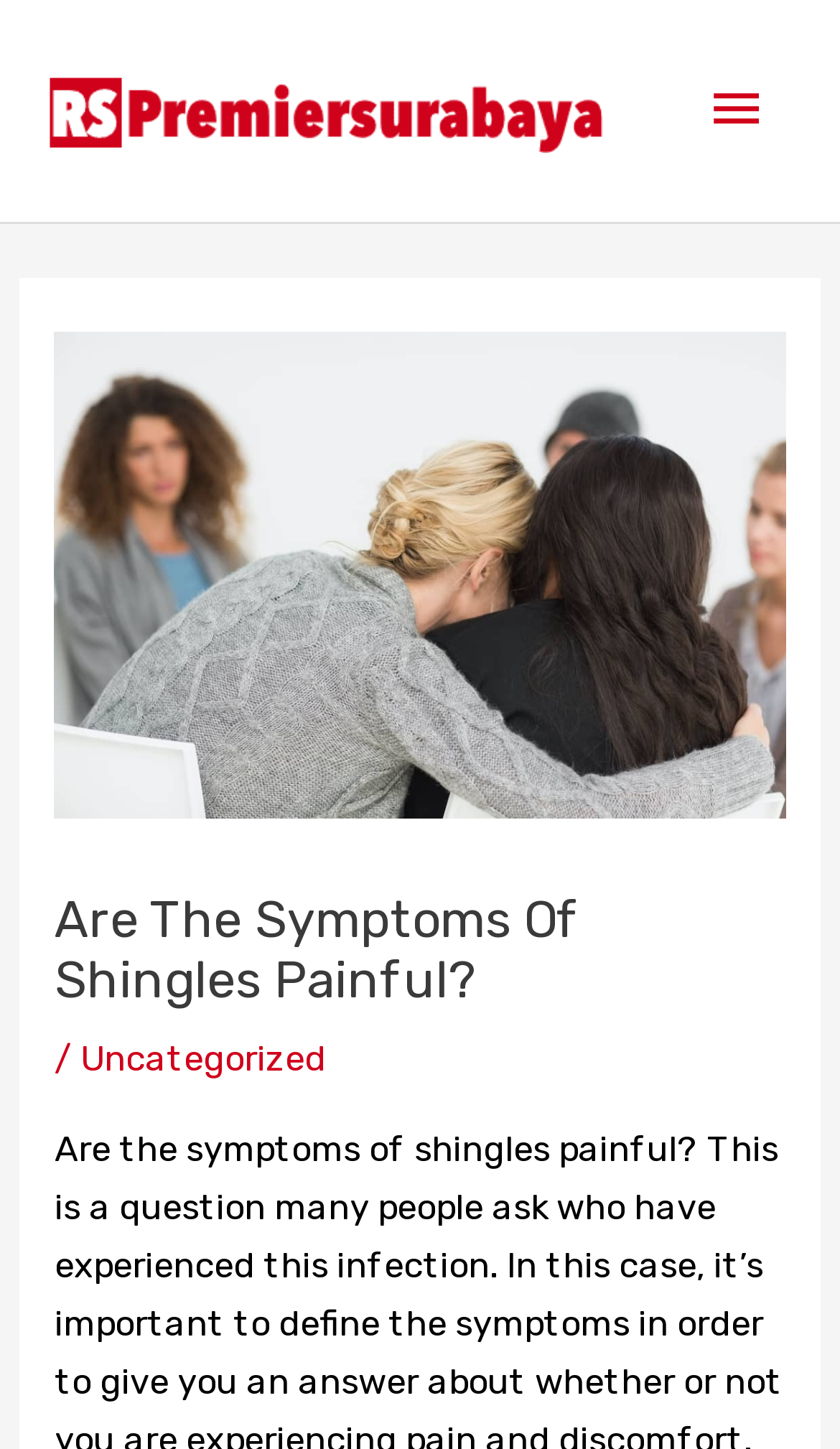Identify the bounding box of the UI component described as: "Main Menu".

[0.805, 0.033, 0.949, 0.12]